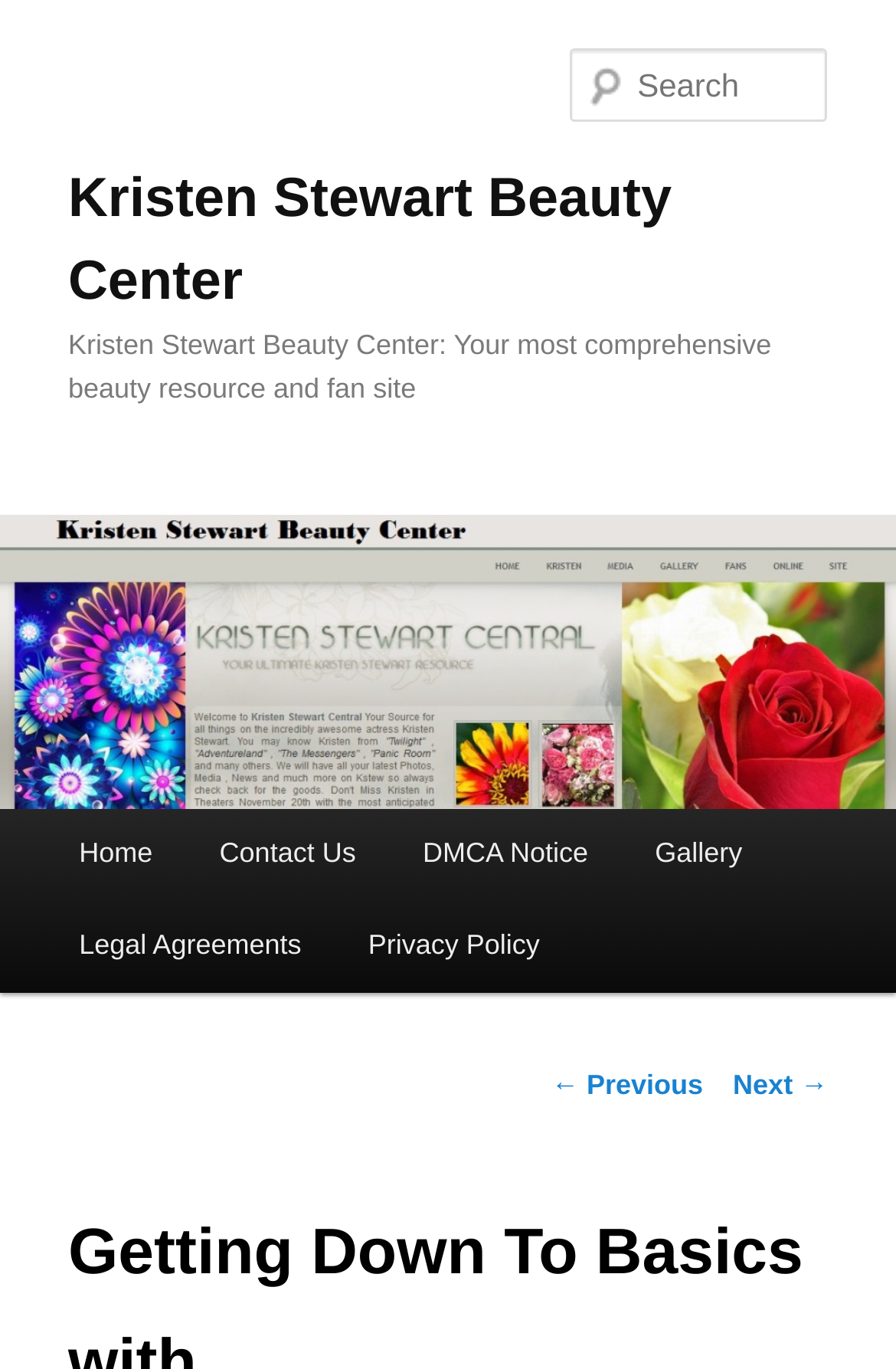Specify the bounding box coordinates of the area to click in order to execute this command: 'Contact us'. The coordinates should consist of four float numbers ranging from 0 to 1, and should be formatted as [left, top, right, bottom].

[0.208, 0.591, 0.434, 0.658]